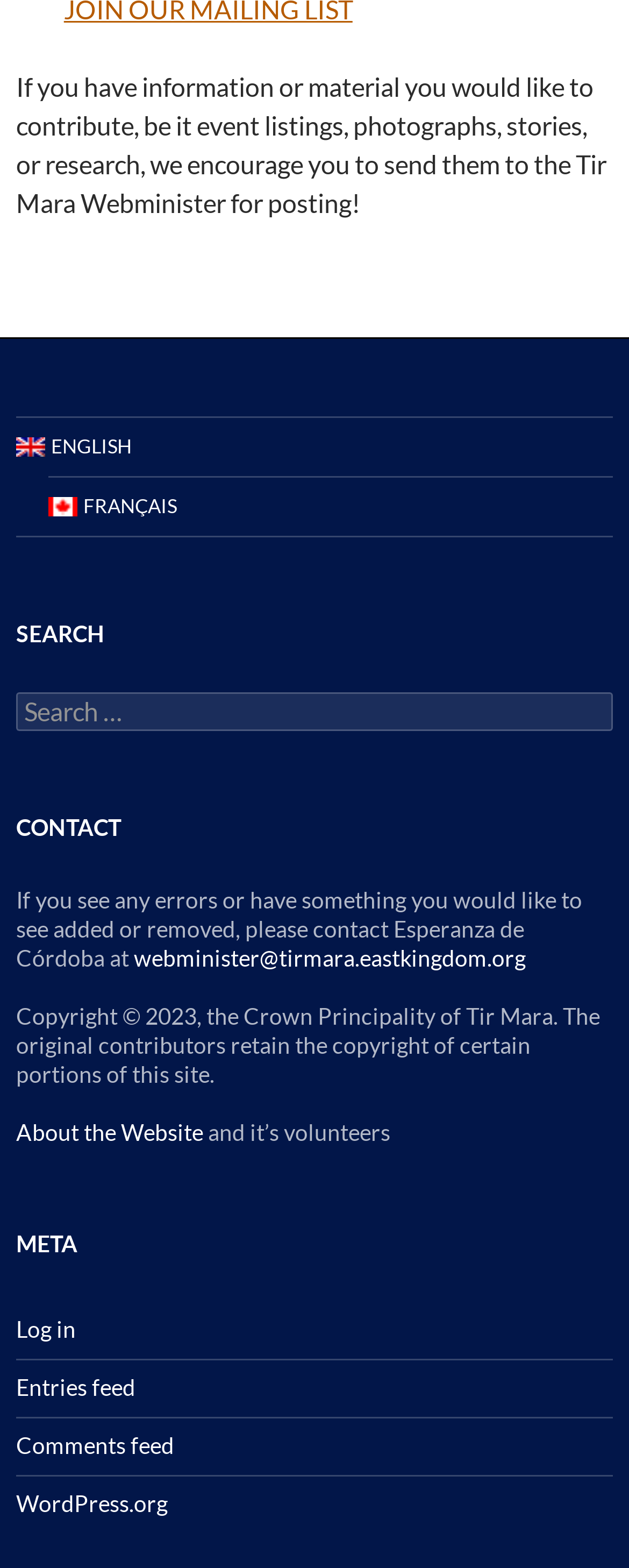Determine the bounding box coordinates of the clickable region to execute the instruction: "Contact the Webminister". The coordinates should be four float numbers between 0 and 1, denoted as [left, top, right, bottom].

[0.213, 0.602, 0.836, 0.62]